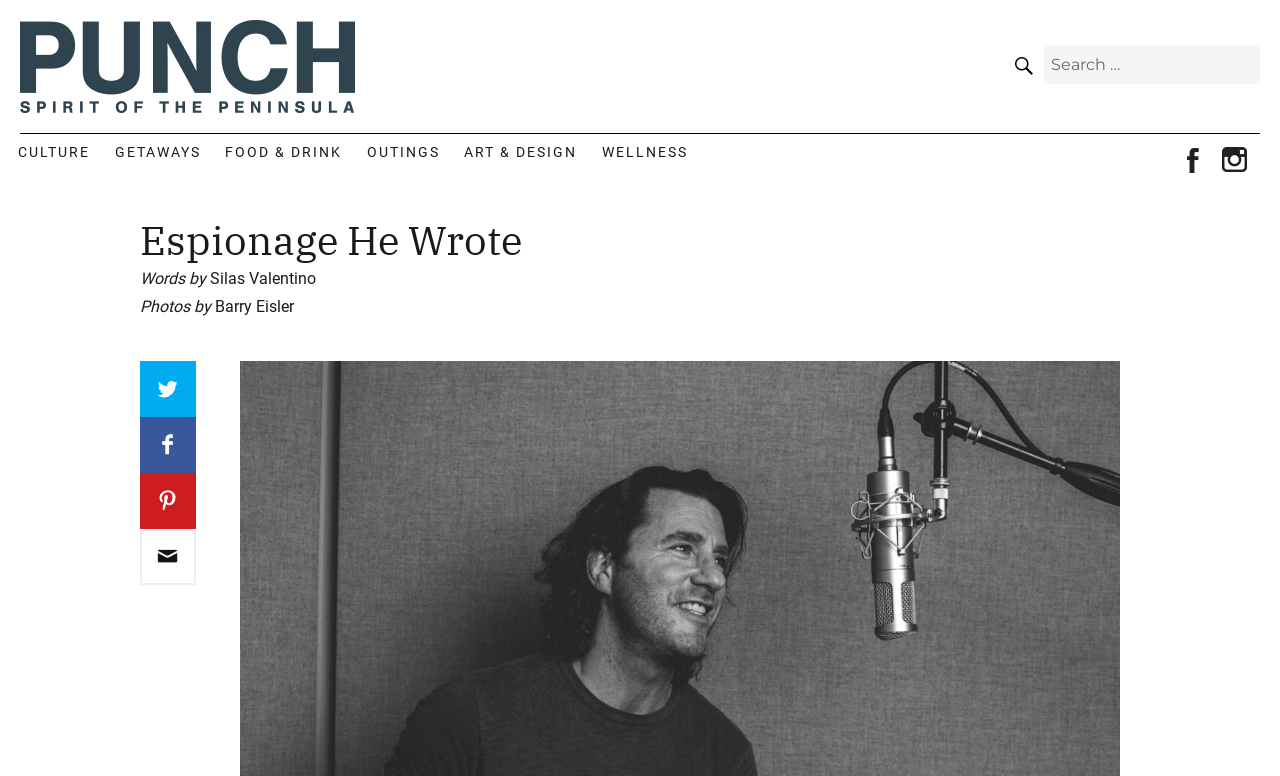Based on the element description, predict the bounding box coordinates (top-left x, top-left y, bottom-right x, bottom-right y) for the UI element in the screenshot: Food & Drink

[0.166, 0.173, 0.277, 0.22]